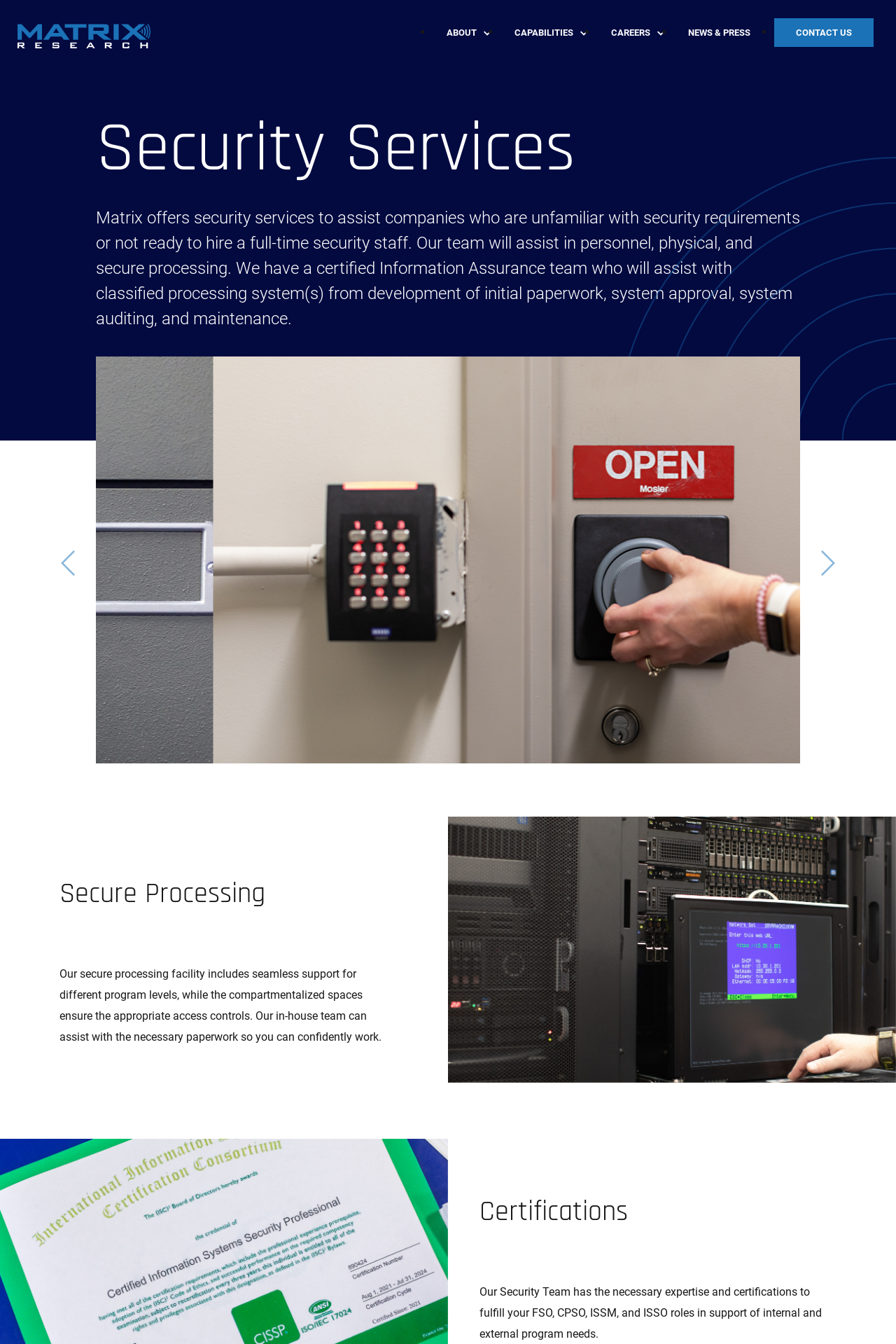Please identify the bounding box coordinates of the element on the webpage that should be clicked to follow this instruction: "Click on CONTACT US". The bounding box coordinates should be given as four float numbers between 0 and 1, formatted as [left, top, right, bottom].

[0.864, 0.014, 0.975, 0.035]